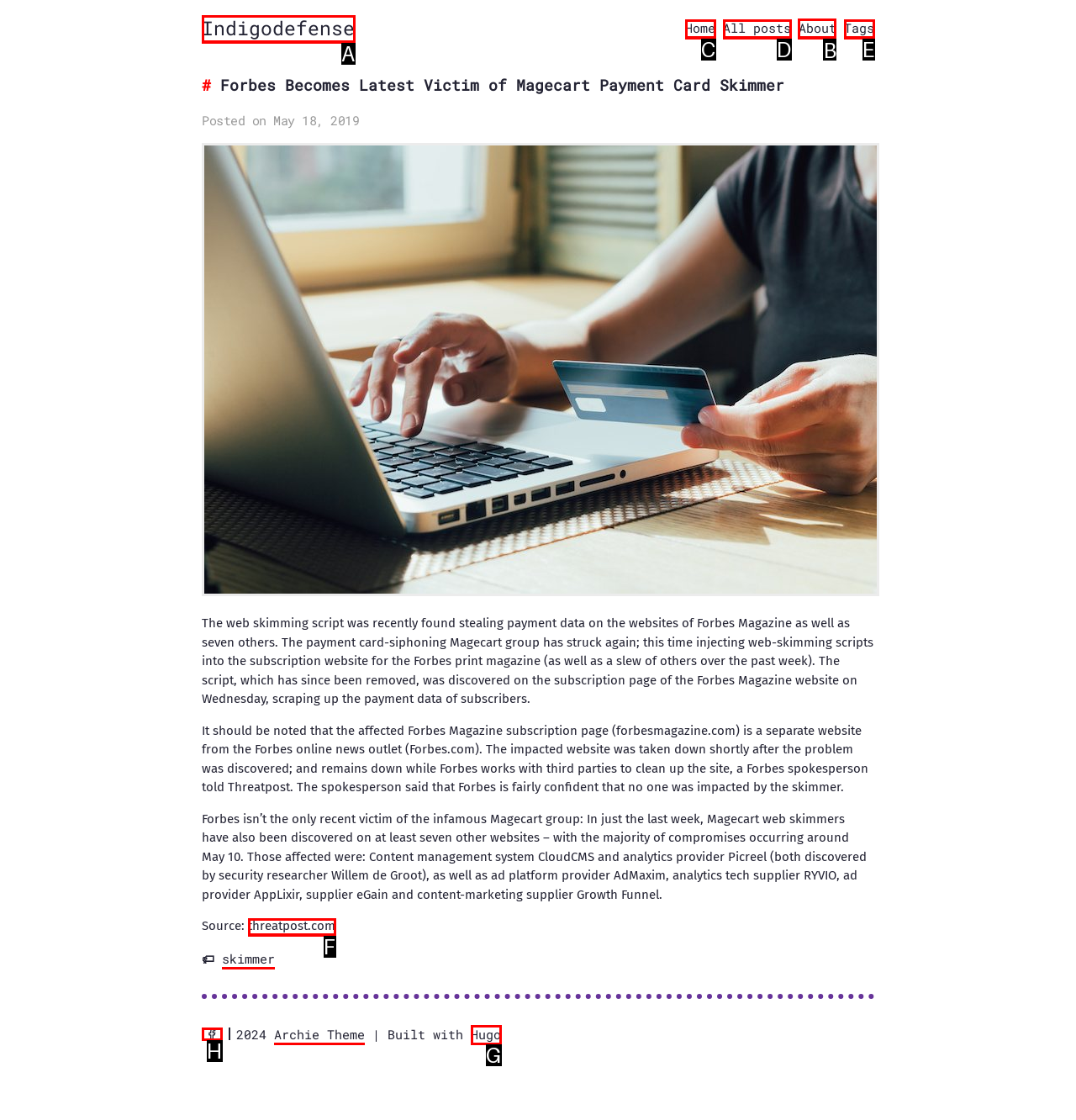Find the appropriate UI element to complete the task: Explore the 'Solutions' section. Indicate your choice by providing the letter of the element.

None